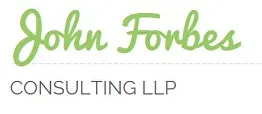Detail every aspect of the image in your description.

The image features the logo of "John Forbes Consulting LLP," showcasing a distinct, stylized font. The name "John Forbes" is prominently displayed in a vibrant green cursive style, conveying a sense of creativity and approachability. Below it, "CONSULTING LLP" is presented in a more straightforward, bold typeface, emphasizing professionalism and reliability. This design effectively combines a modern aesthetic with a classic touch, reflecting the consultancy's focus on building solid client relationships and offering trusted expertise in the industry.